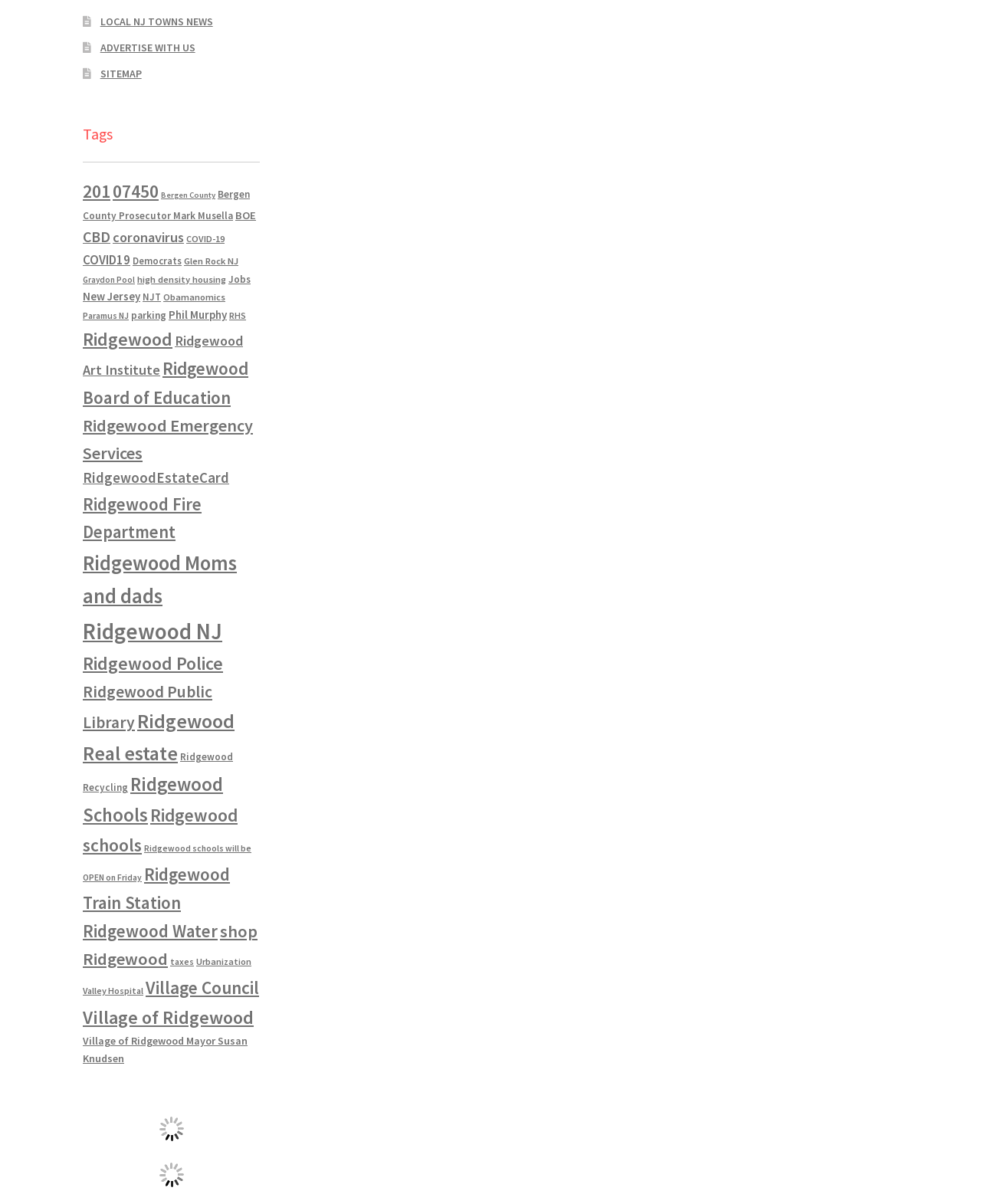What is the name of the prosecutor mentioned on the webpage?
Identify the answer in the screenshot and reply with a single word or phrase.

Mark Musella